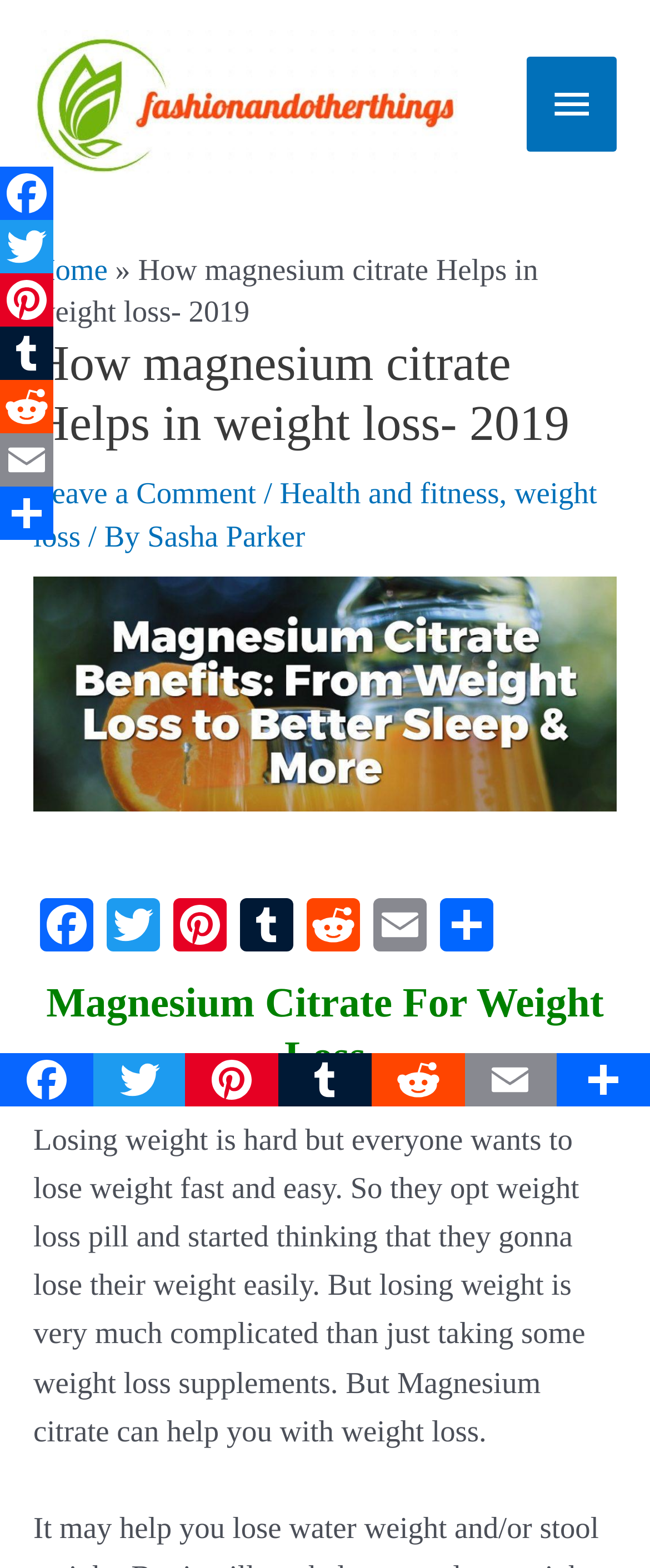Extract the main title from the webpage.

How magnesium citrate Helps in weight loss- 2019